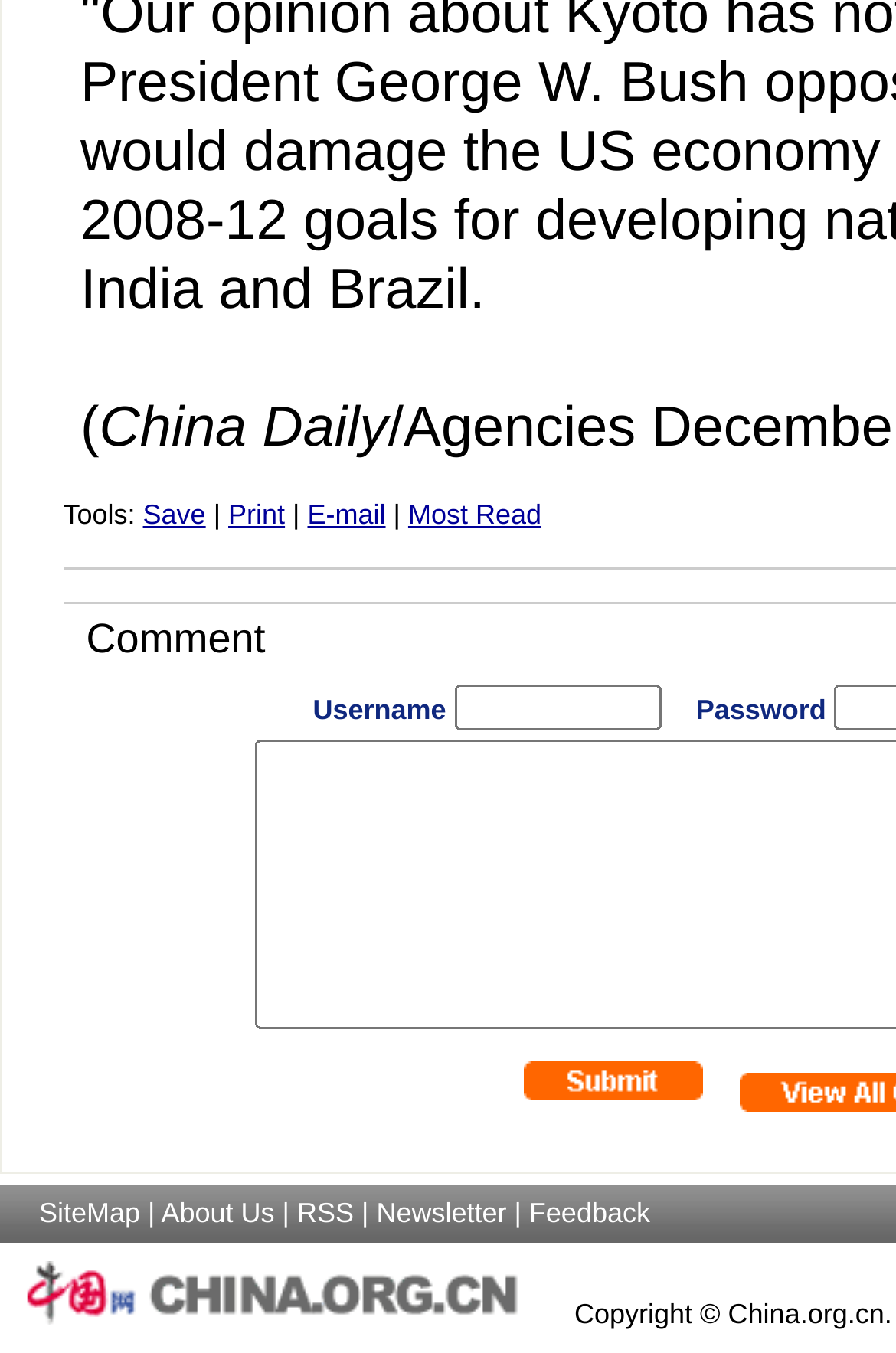Locate the bounding box coordinates of the clickable element to fulfill the following instruction: "Click on SiteMap". Provide the coordinates as four float numbers between 0 and 1 in the format [left, top, right, bottom].

[0.044, 0.885, 0.156, 0.909]